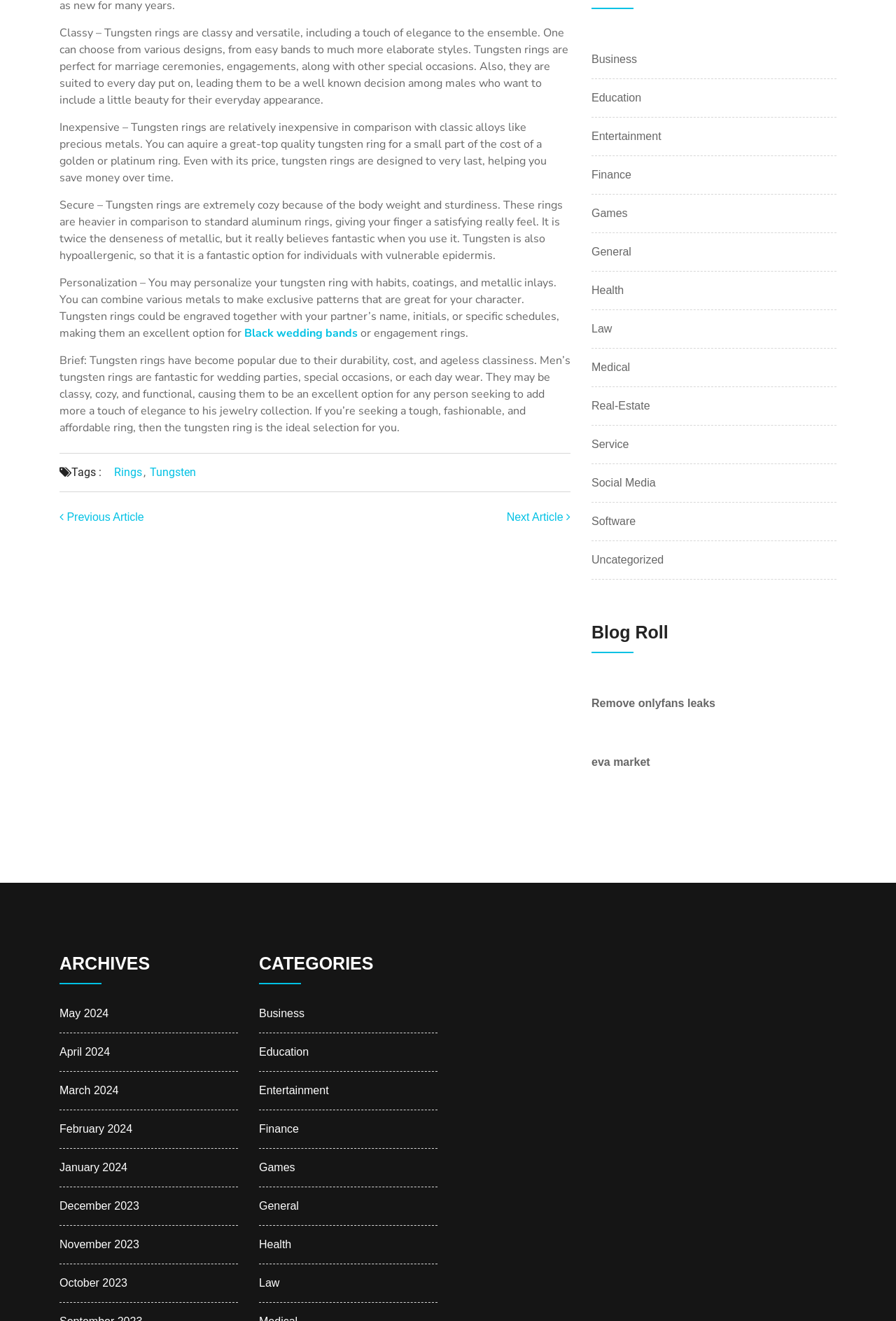What is the category of the article 'Remove onlyfans leaks'?
Based on the screenshot, answer the question with a single word or phrase.

Uncategorized